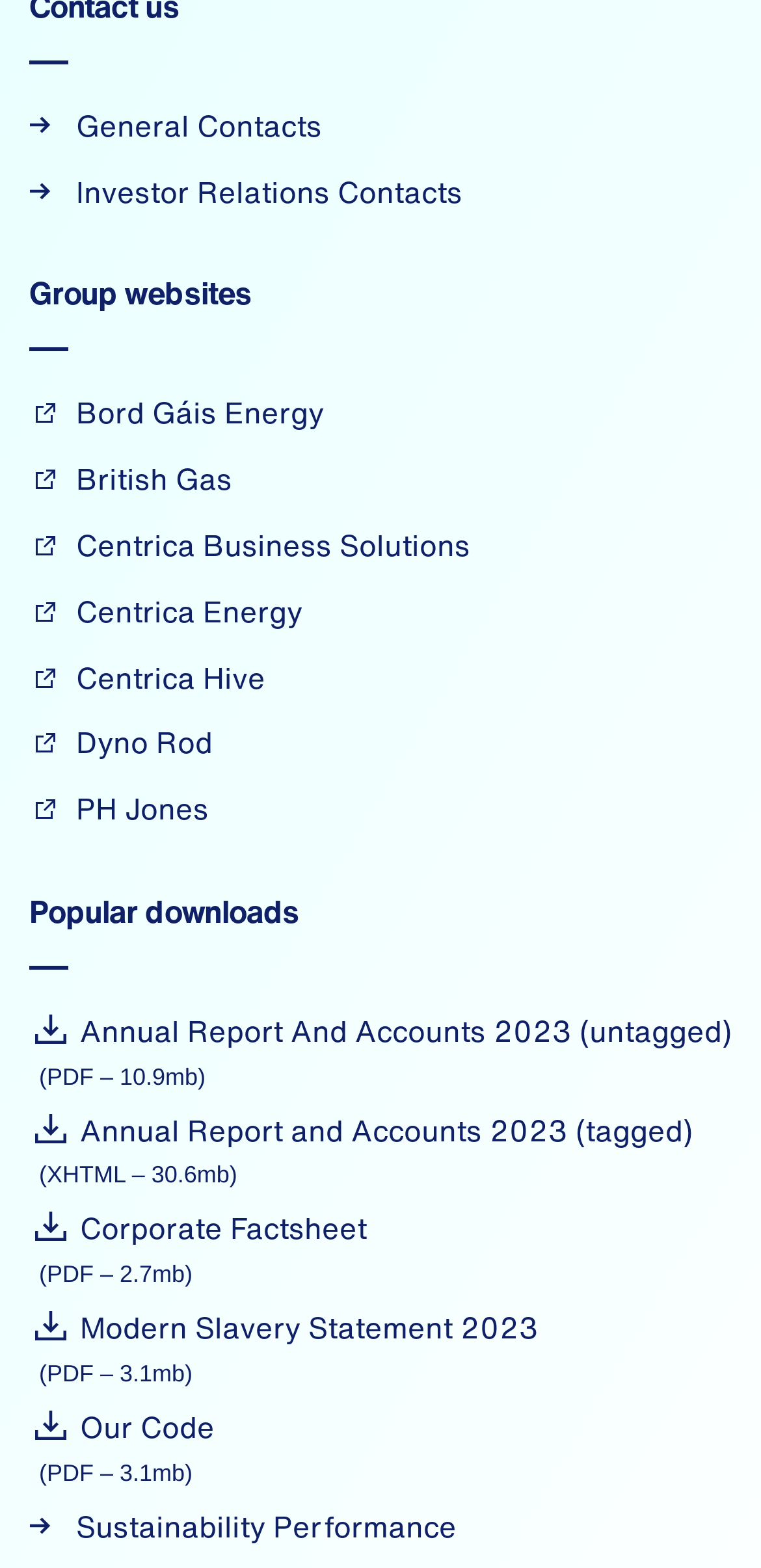Find the bounding box coordinates of the clickable element required to execute the following instruction: "Read Modern Slavery Statement 2023". Provide the coordinates as four float numbers between 0 and 1, i.e., [left, top, right, bottom].

[0.038, 0.835, 0.708, 0.863]